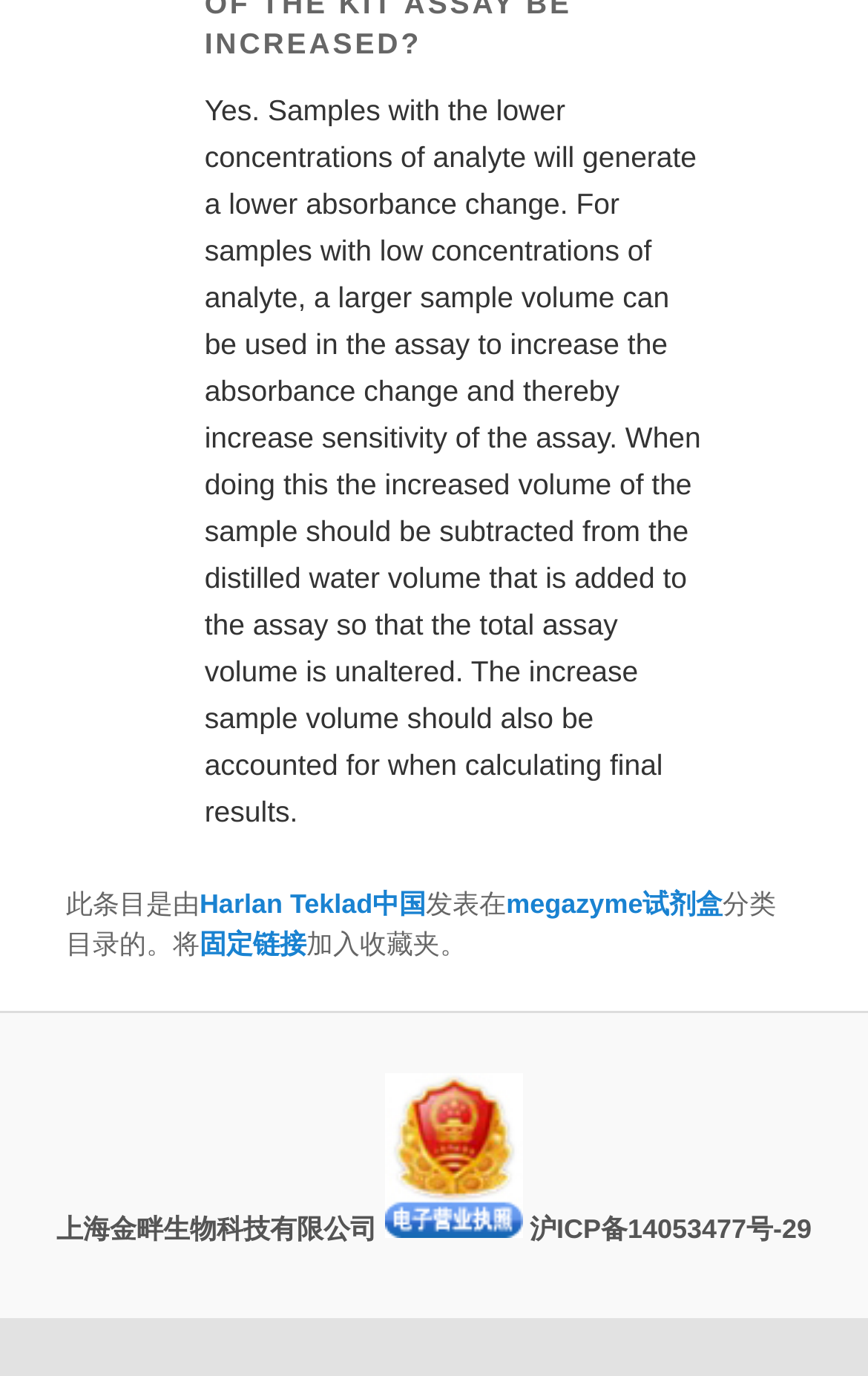What is the purpose of increasing sample volume in the assay?
Look at the image and respond with a one-word or short phrase answer.

Increase sensitivity